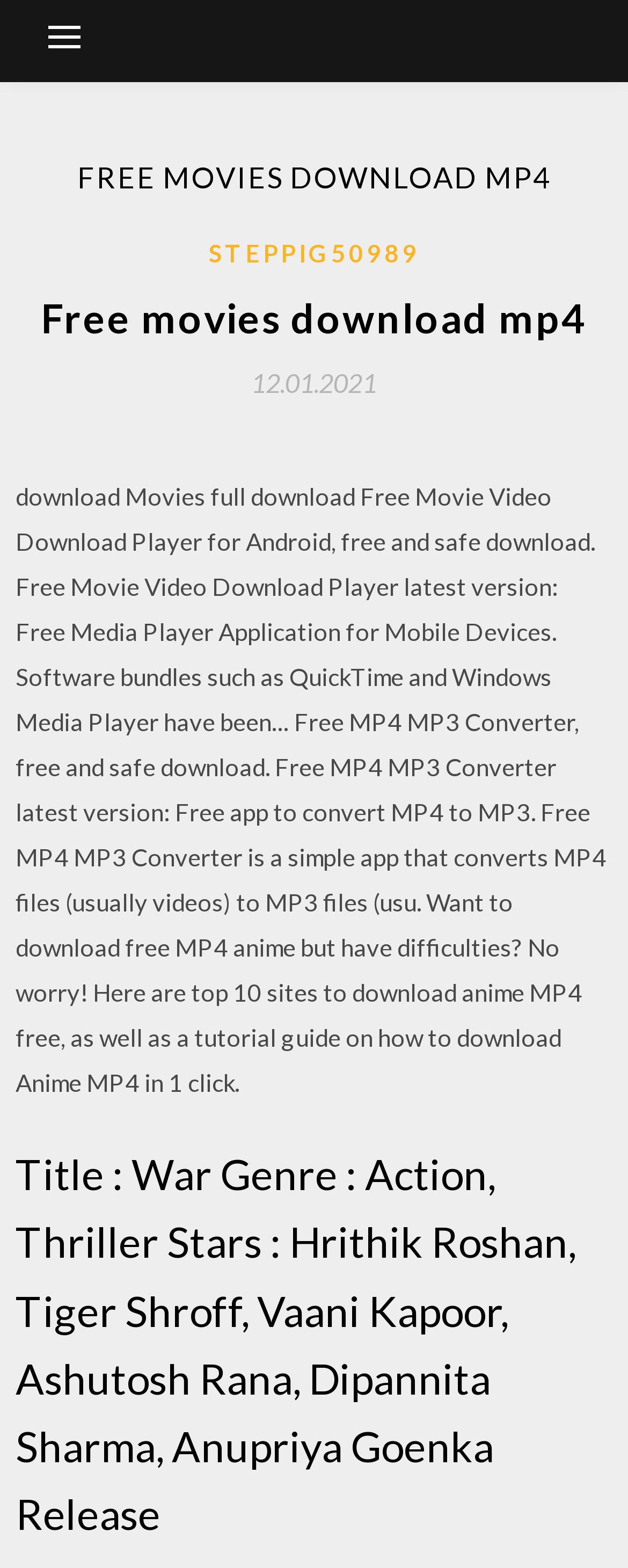What is the primary purpose of this website?
Using the image, give a concise answer in the form of a single word or short phrase.

Download mp4 online